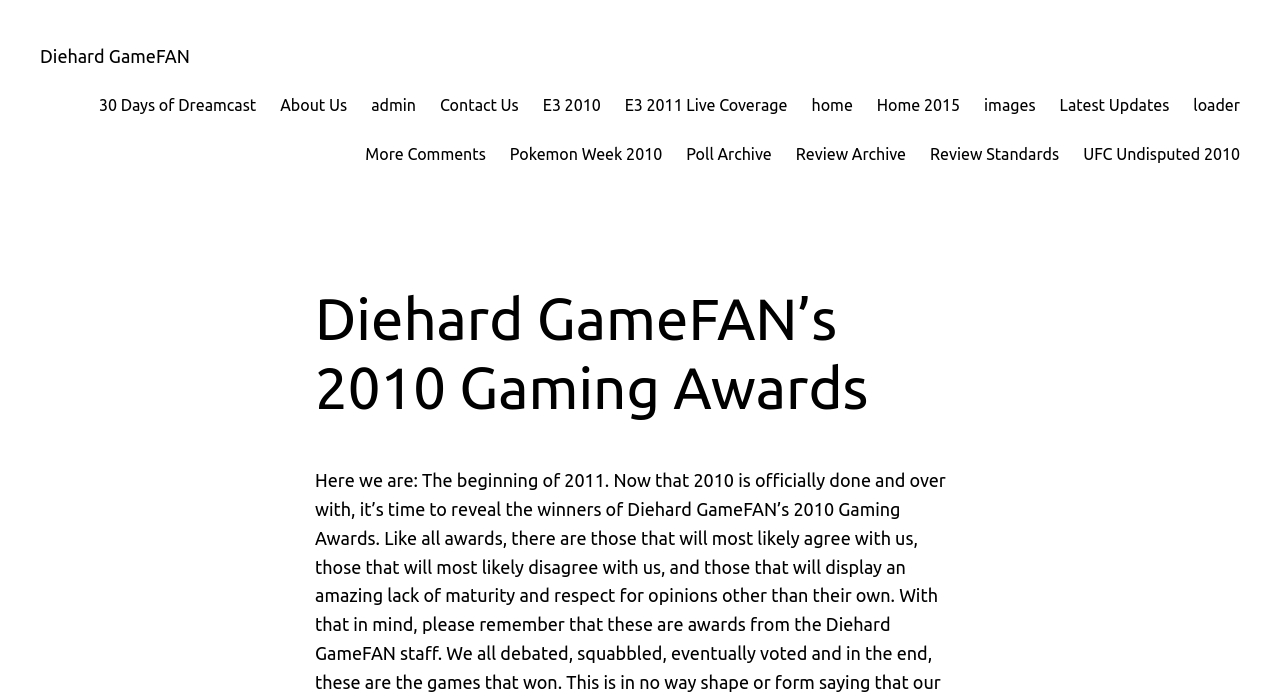Provide a one-word or one-phrase answer to the question:
How many links are on the top of the webpage?

14